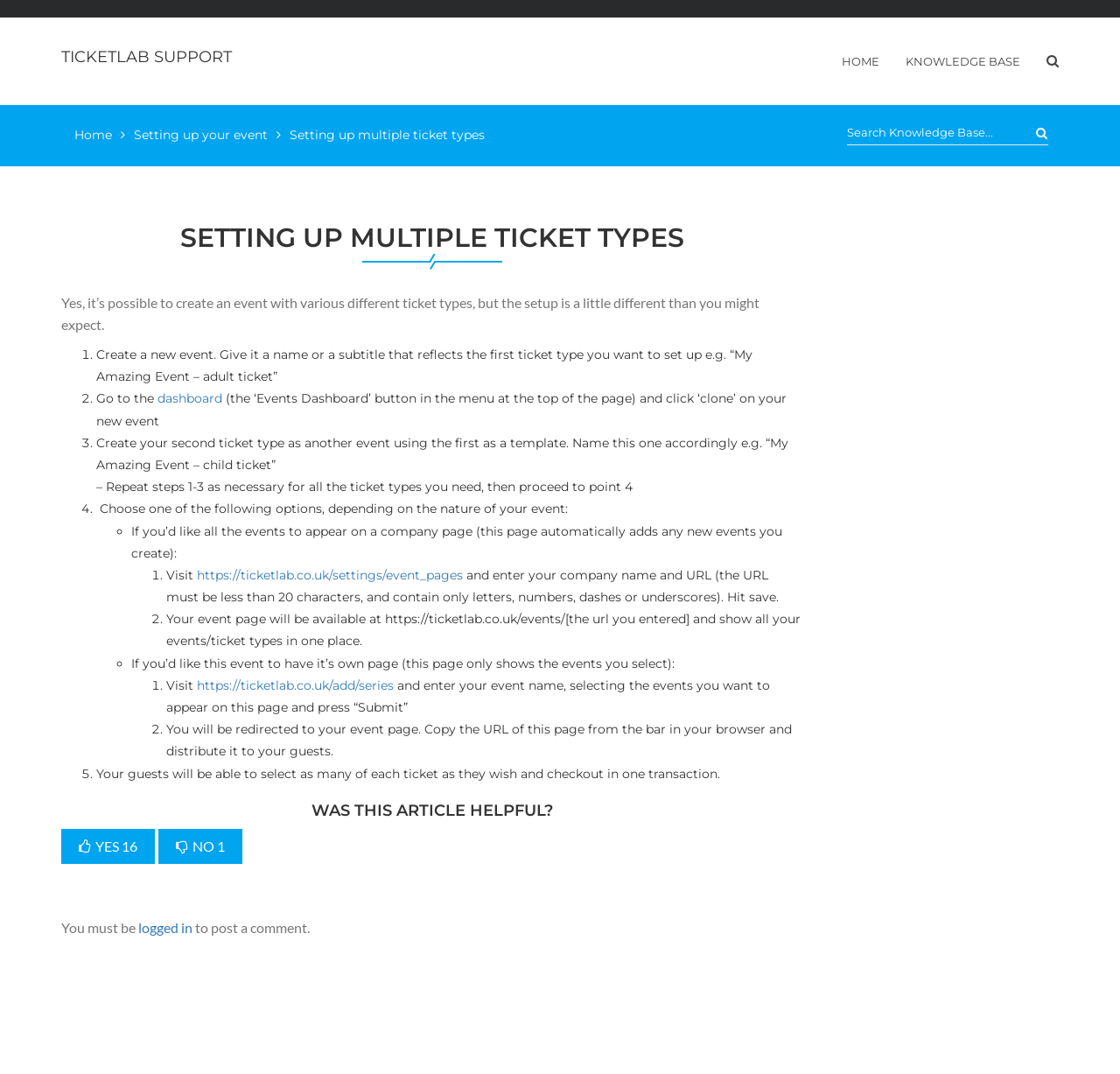Please pinpoint the bounding box coordinates for the region I should click to adhere to this instruction: "Search for something".

None